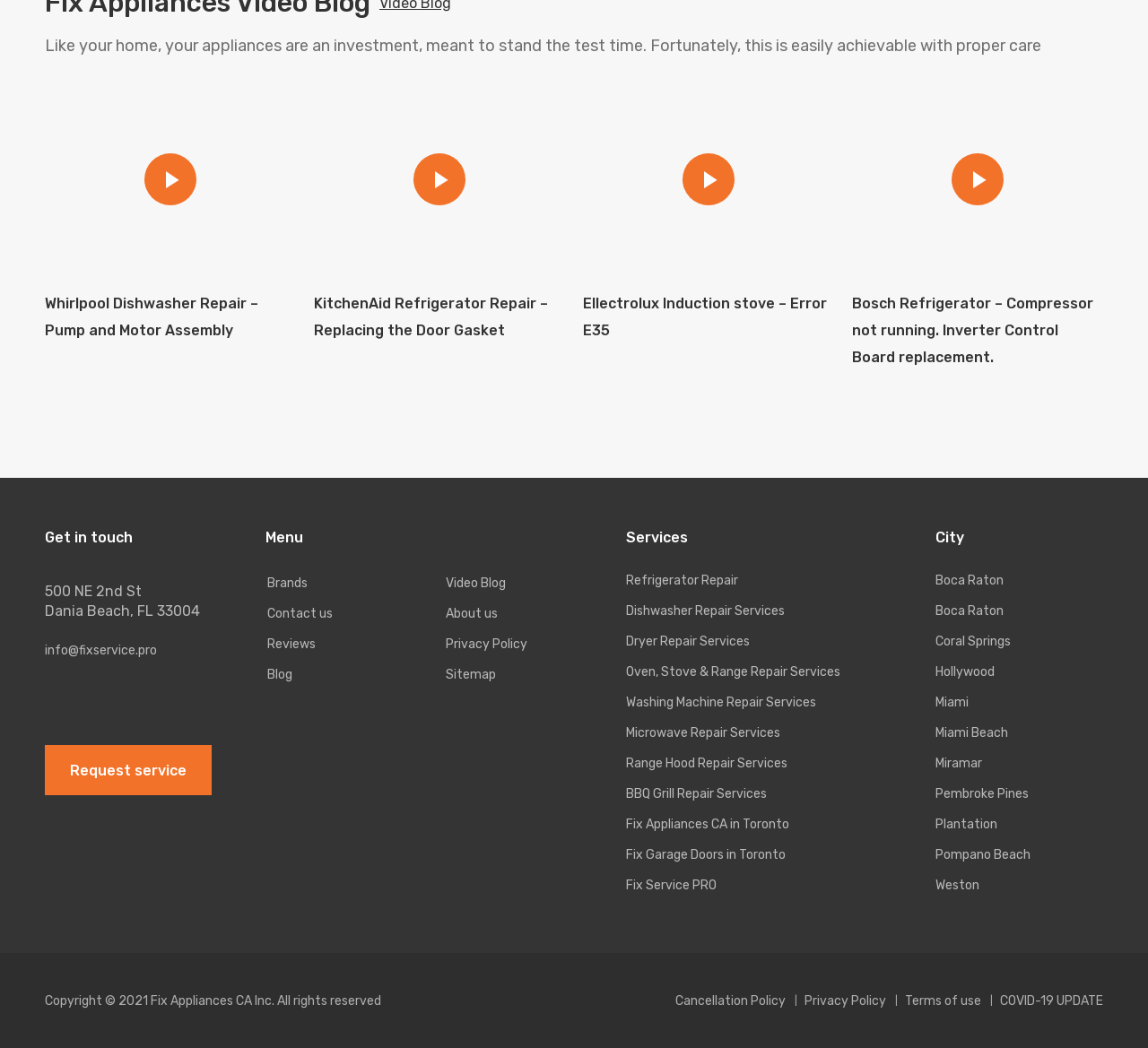Respond to the following question with a brief word or phrase:
What types of appliances can be repaired?

Refrigerator, dishwasher, oven, etc.